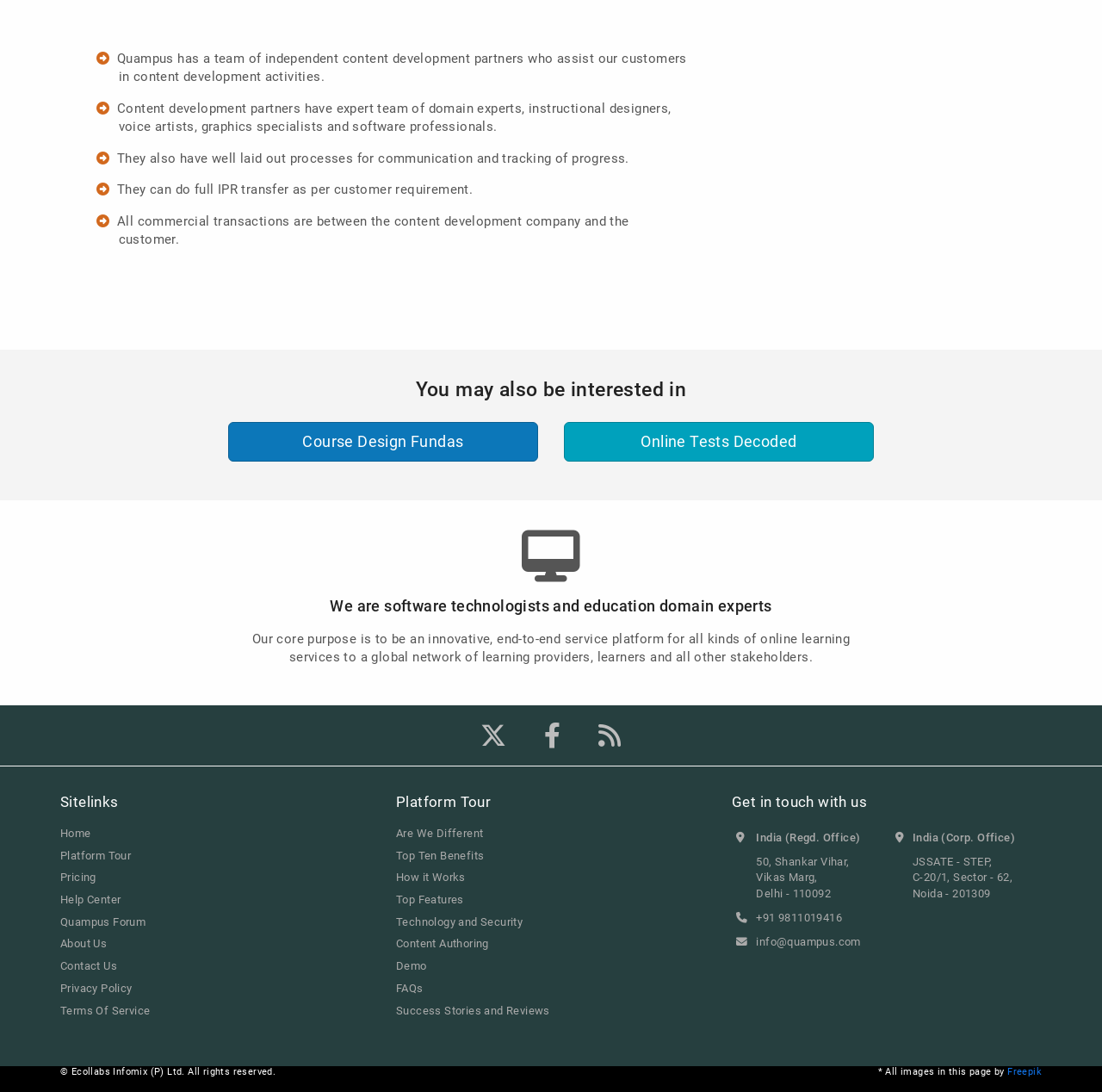Please answer the following question using a single word or phrase: 
How many offices does Quampus have in India?

Two